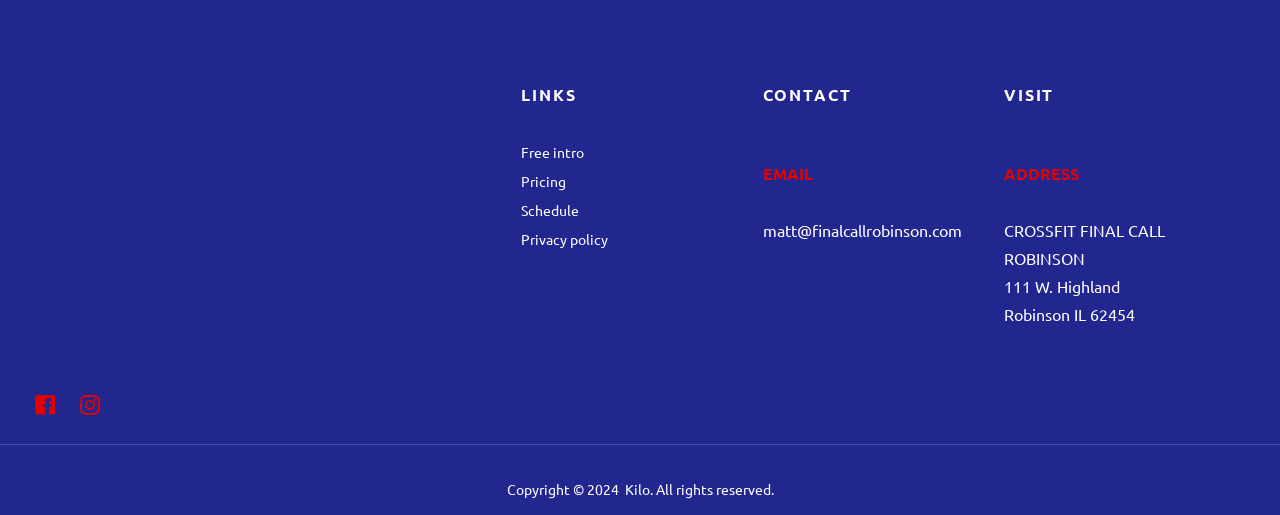Find the bounding box coordinates of the clickable element required to execute the following instruction: "Visit the address". Provide the coordinates as four float numbers between 0 and 1, i.e., [left, top, right, bottom].

[0.784, 0.42, 0.973, 0.637]